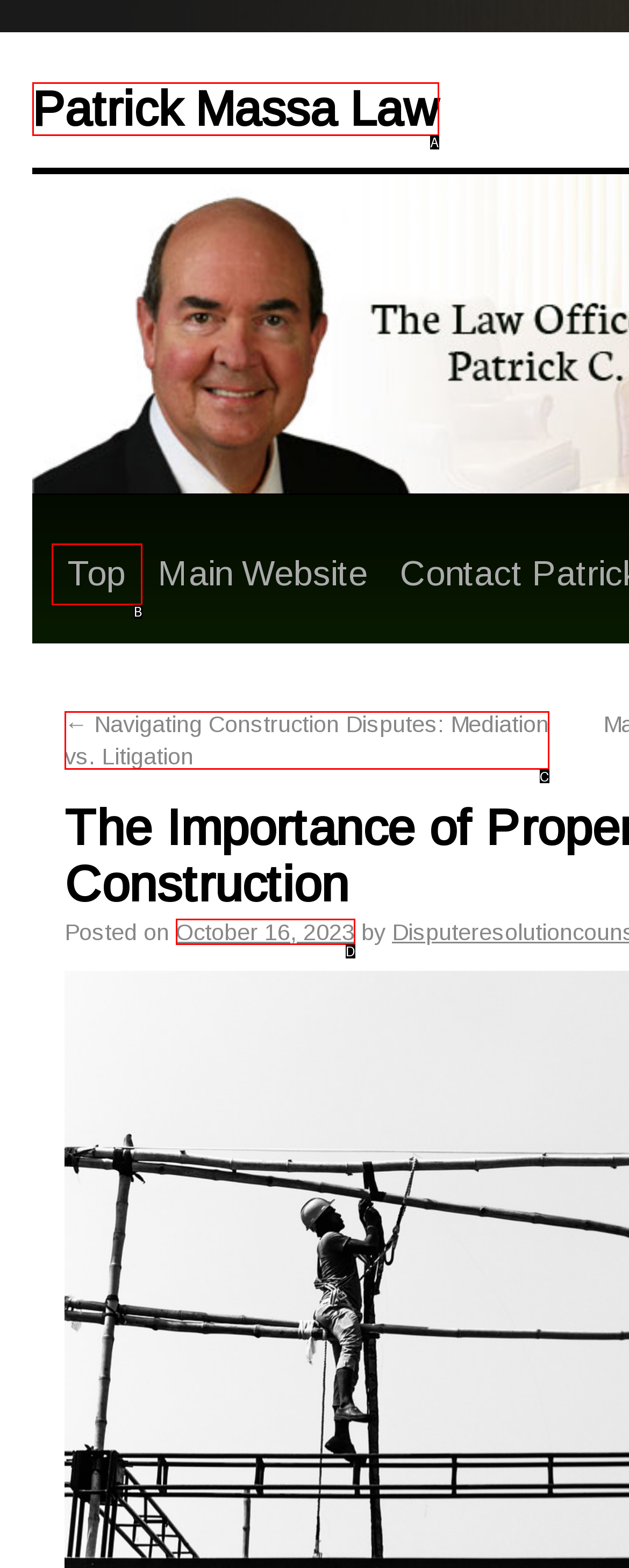Identify the bounding box that corresponds to: October 16, 2023
Respond with the letter of the correct option from the provided choices.

D